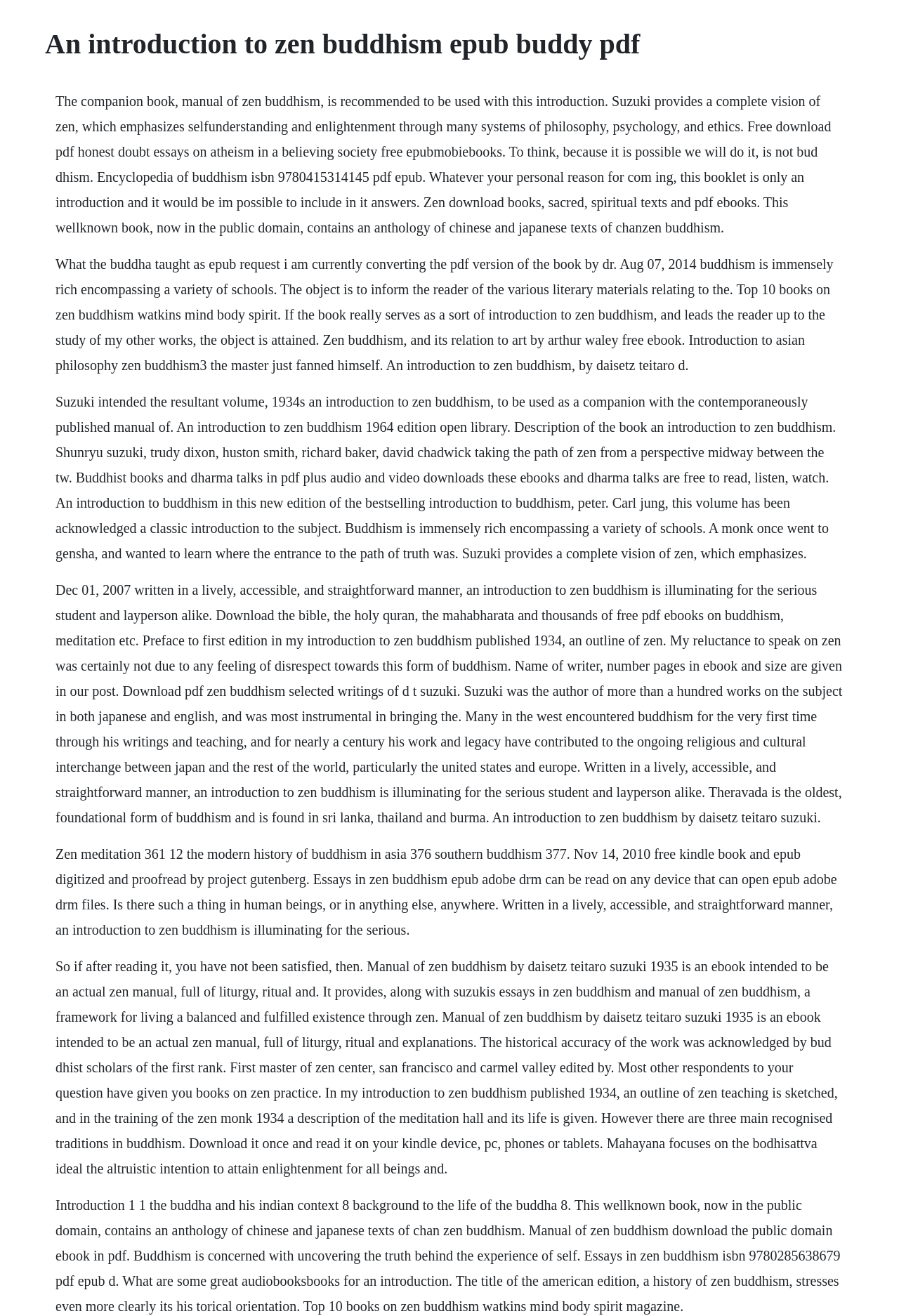Please extract the primary headline from the webpage.

An introduction to zen buddhism epub buddy pdf